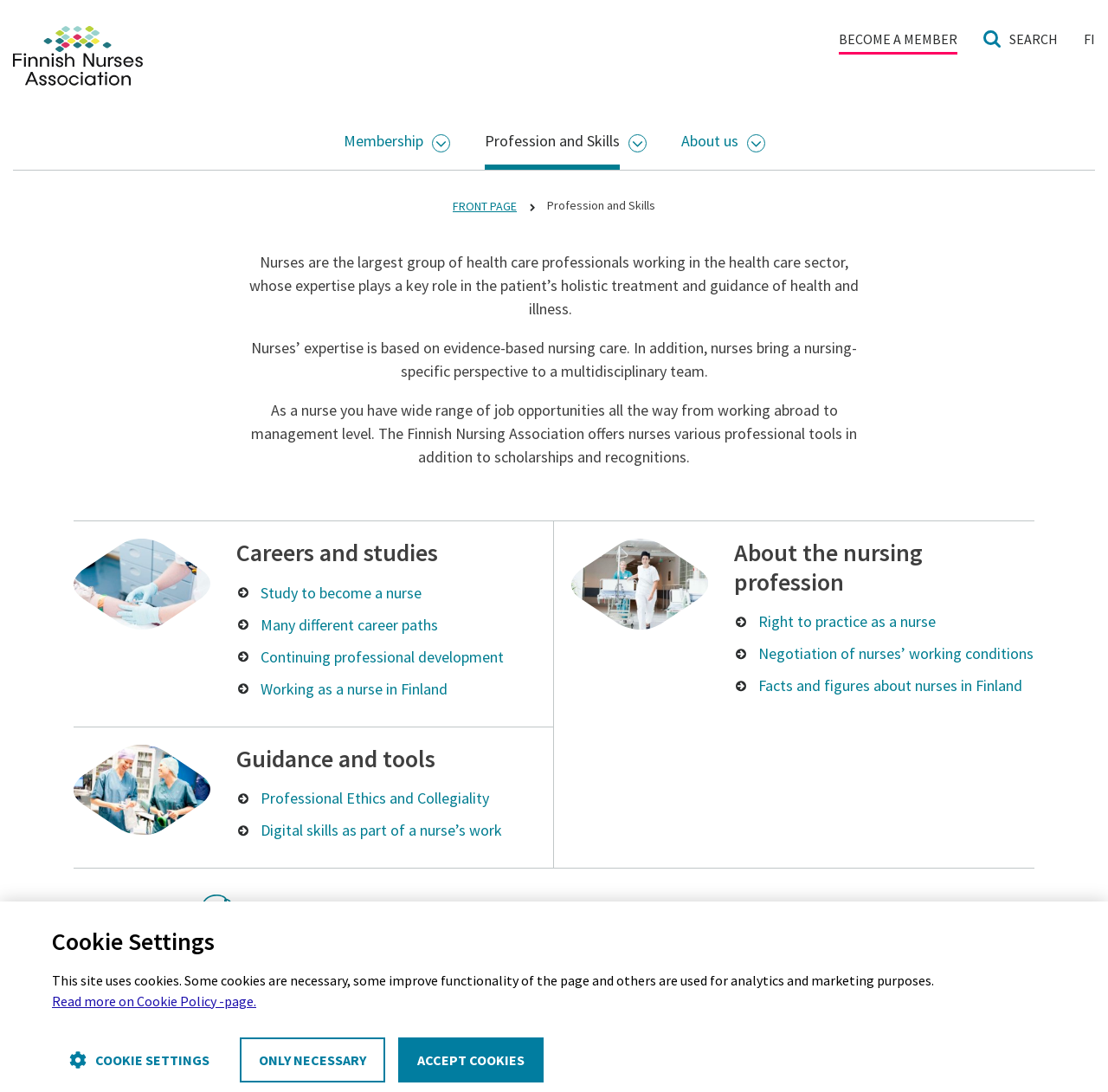Answer the question in one word or a short phrase:
What is the profession described on this webpage?

Nurses